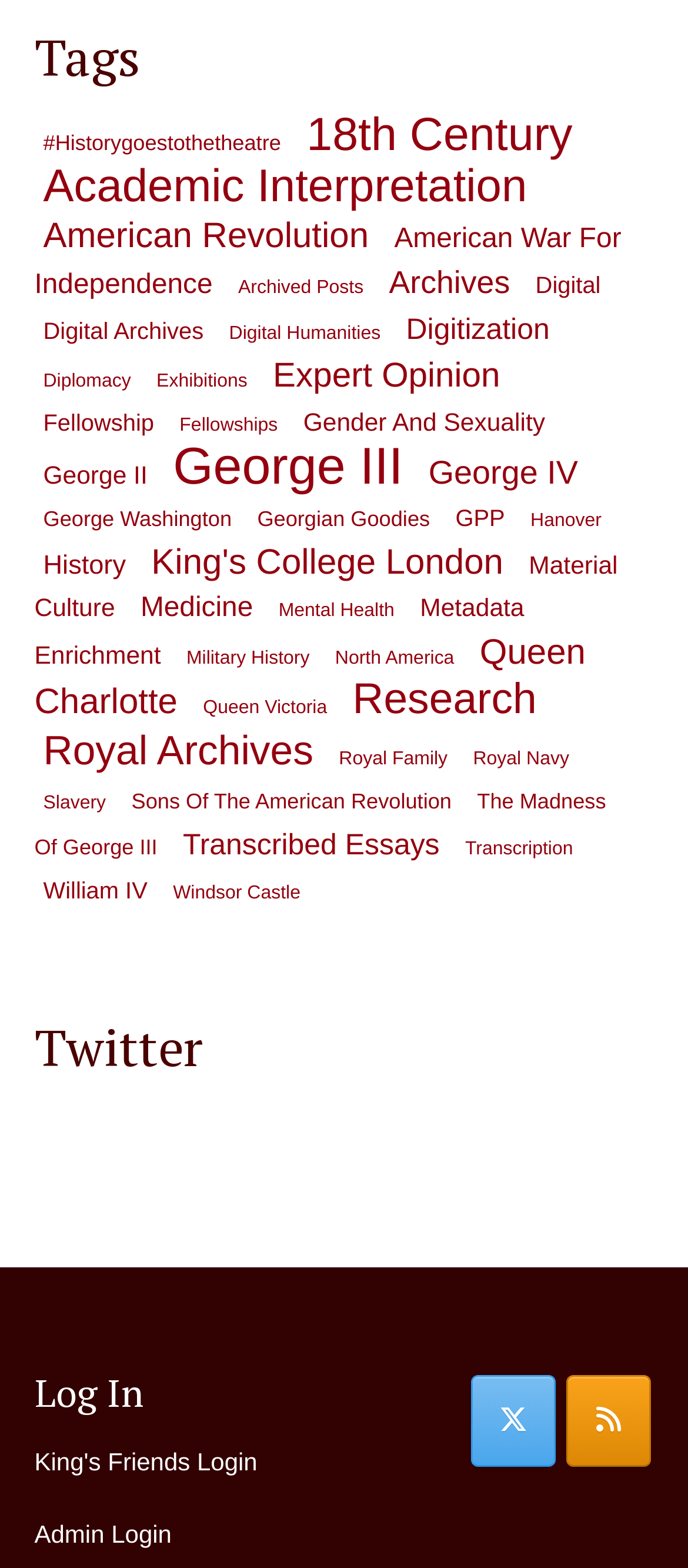Please specify the bounding box coordinates of the clickable section necessary to execute the following command: "Follow Georgian Papers Programme on Twitter".

[0.684, 0.877, 0.807, 0.936]